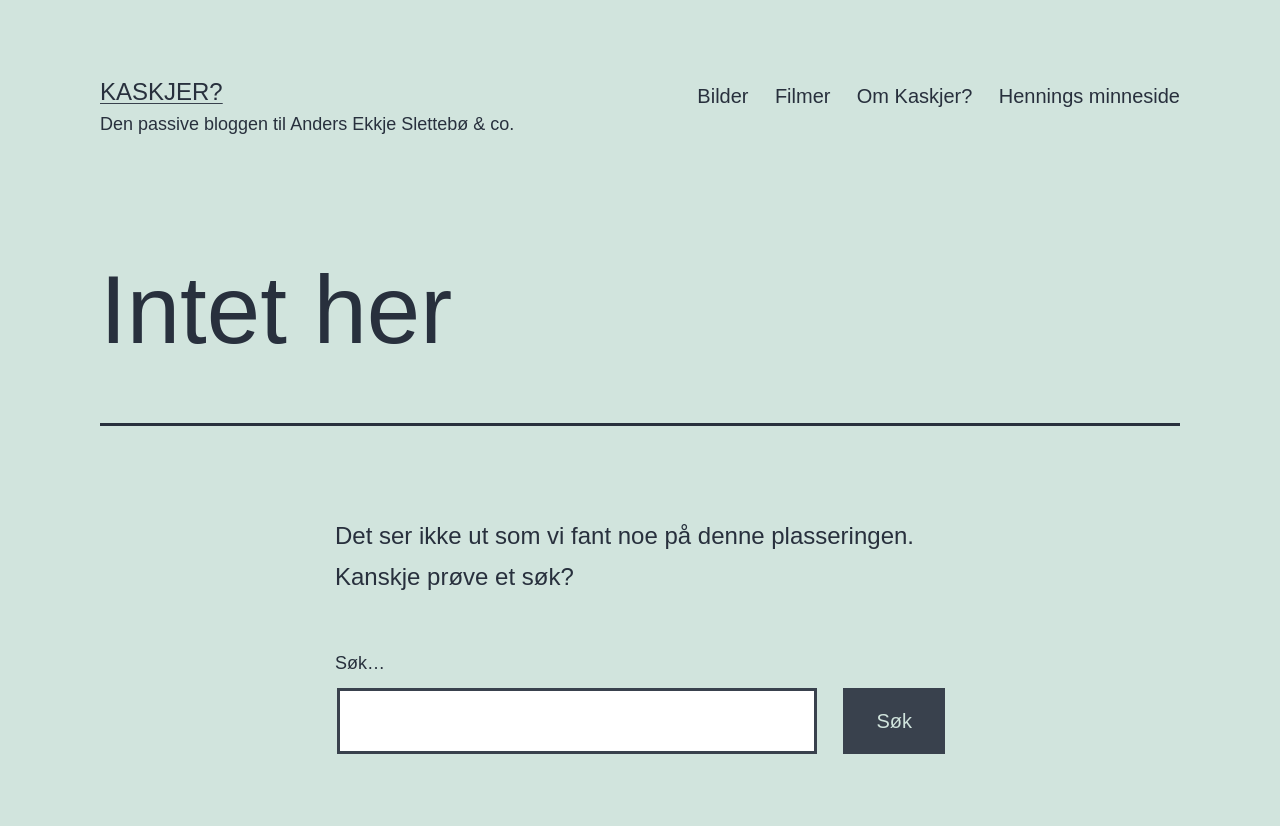How many sections are there in the main content area?
Give a one-word or short phrase answer based on the image.

2